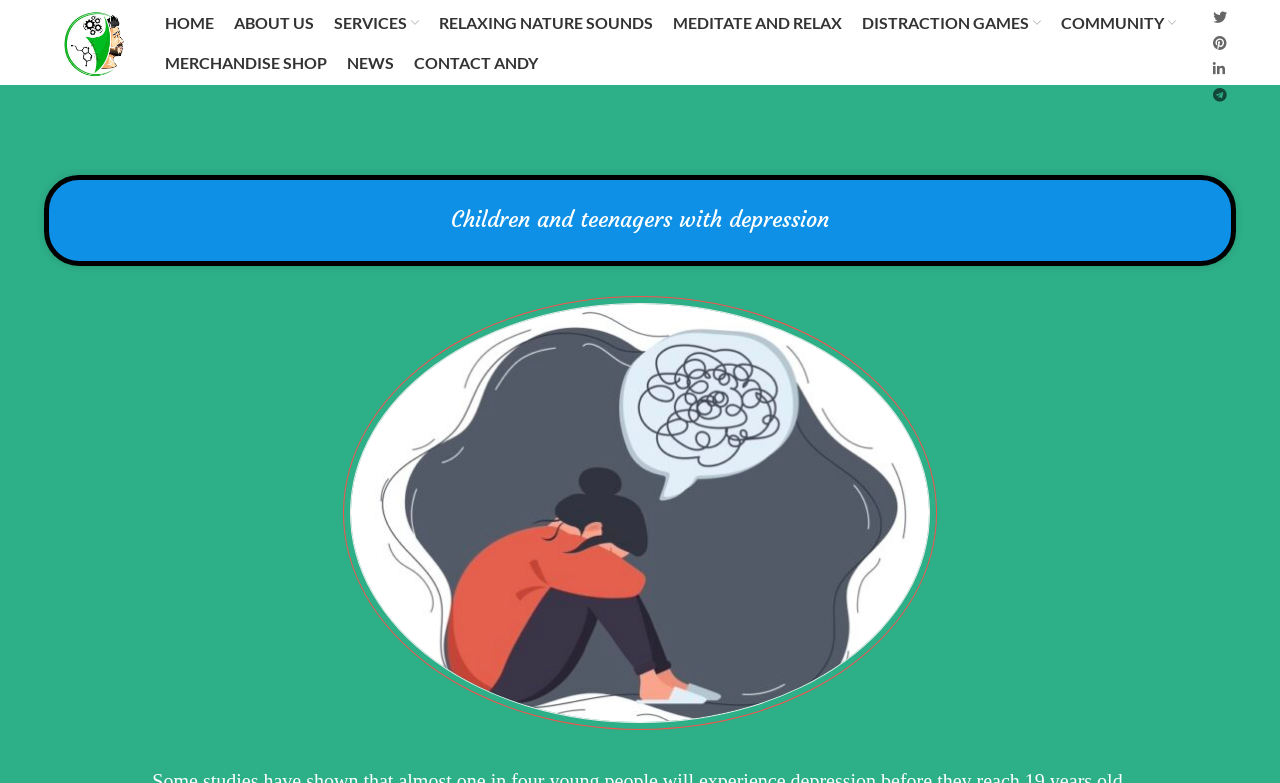Please identify the bounding box coordinates of the clickable area that will fulfill the following instruction: "go to home page". The coordinates should be in the format of four float numbers between 0 and 1, i.e., [left, top, right, bottom].

[0.121, 0.003, 0.175, 0.054]